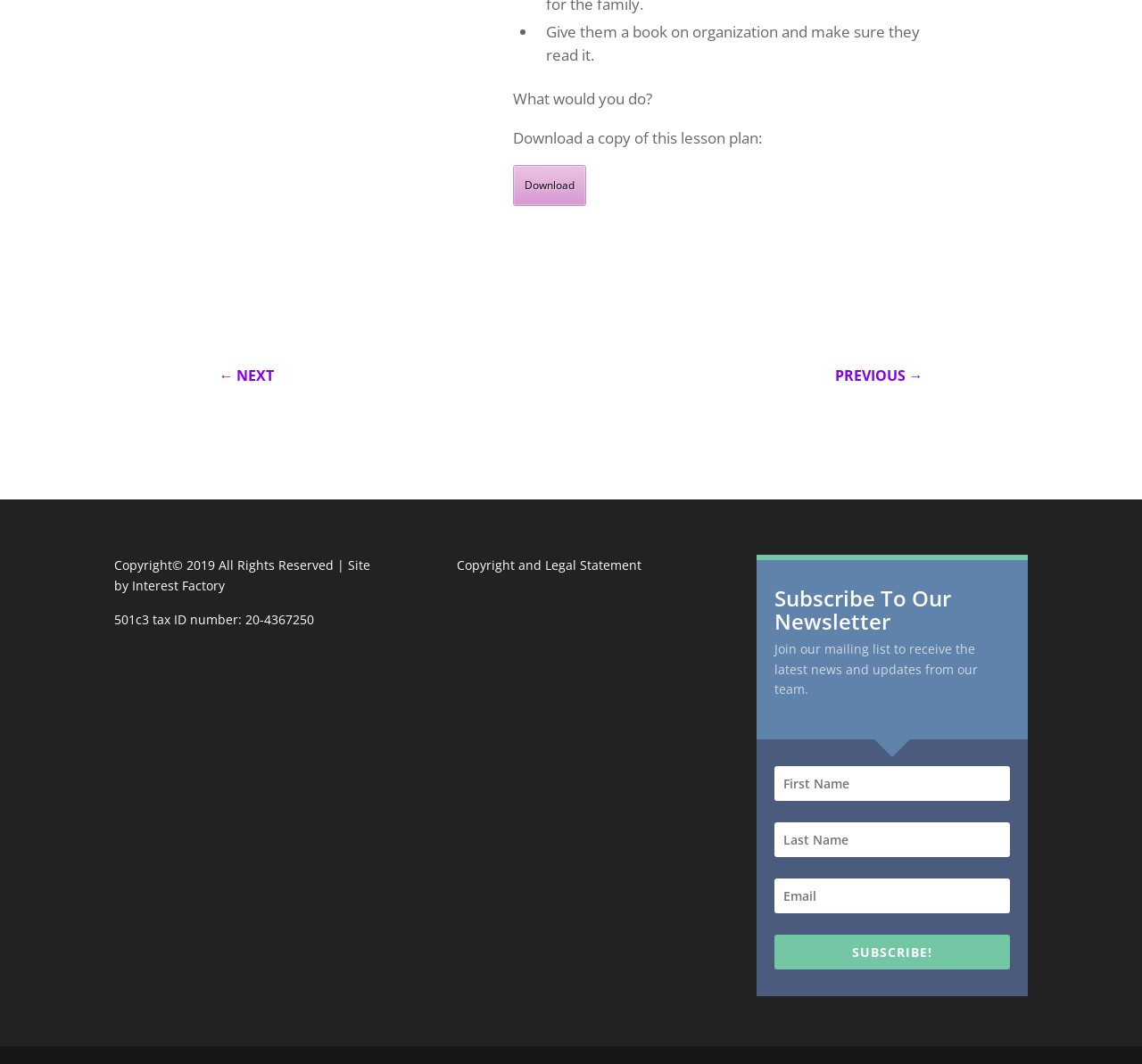Determine the bounding box for the HTML element described here: "SUBSCRIBE!". The coordinates should be given as [left, top, right, bottom] with each number being a float between 0 and 1.

[0.678, 0.878, 0.884, 0.911]